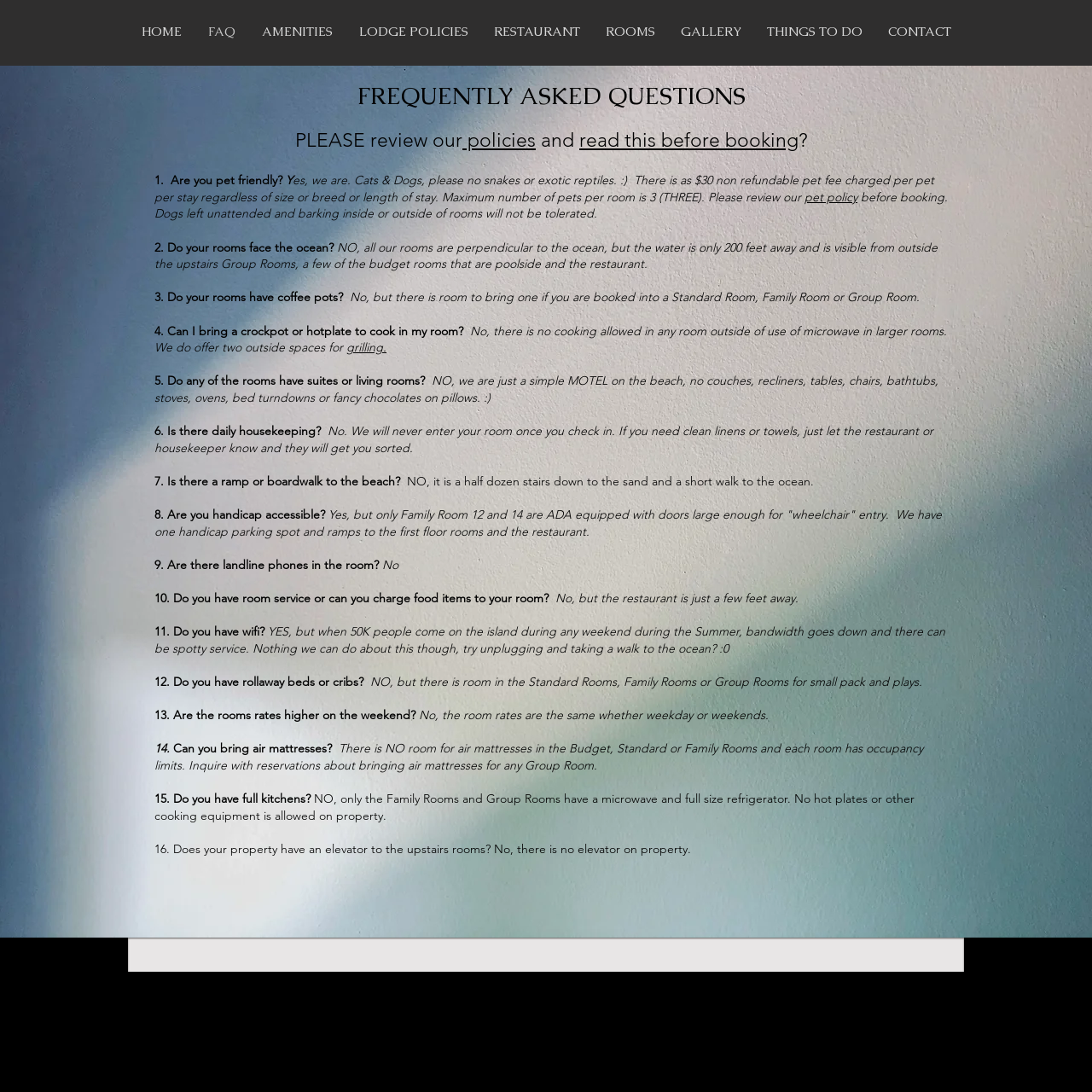Utilize the details in the image to thoroughly answer the following question: Is there daily housekeeping?

According to the FAQ section, the answer to the question 'Is there daily housekeeping?' is 'No. We will never enter your room once you check in. If you need clean linens or towels, just let the restaurant or housekeeper know and they will get you sorted.' This indicates that there is no daily housekeeping.